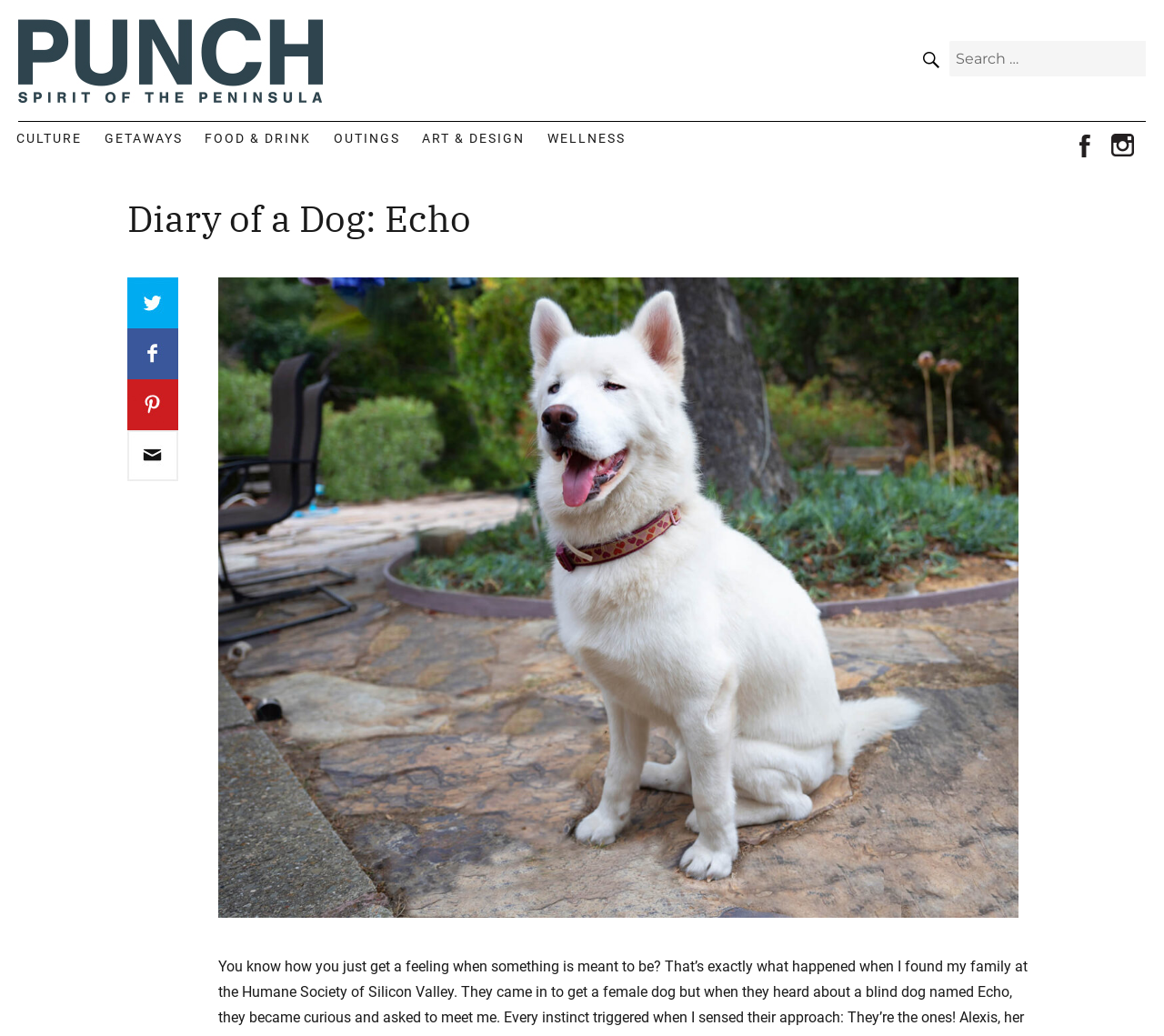Using the description "instagram", predict the bounding box of the relevant HTML element.

[0.952, 0.126, 0.979, 0.157]